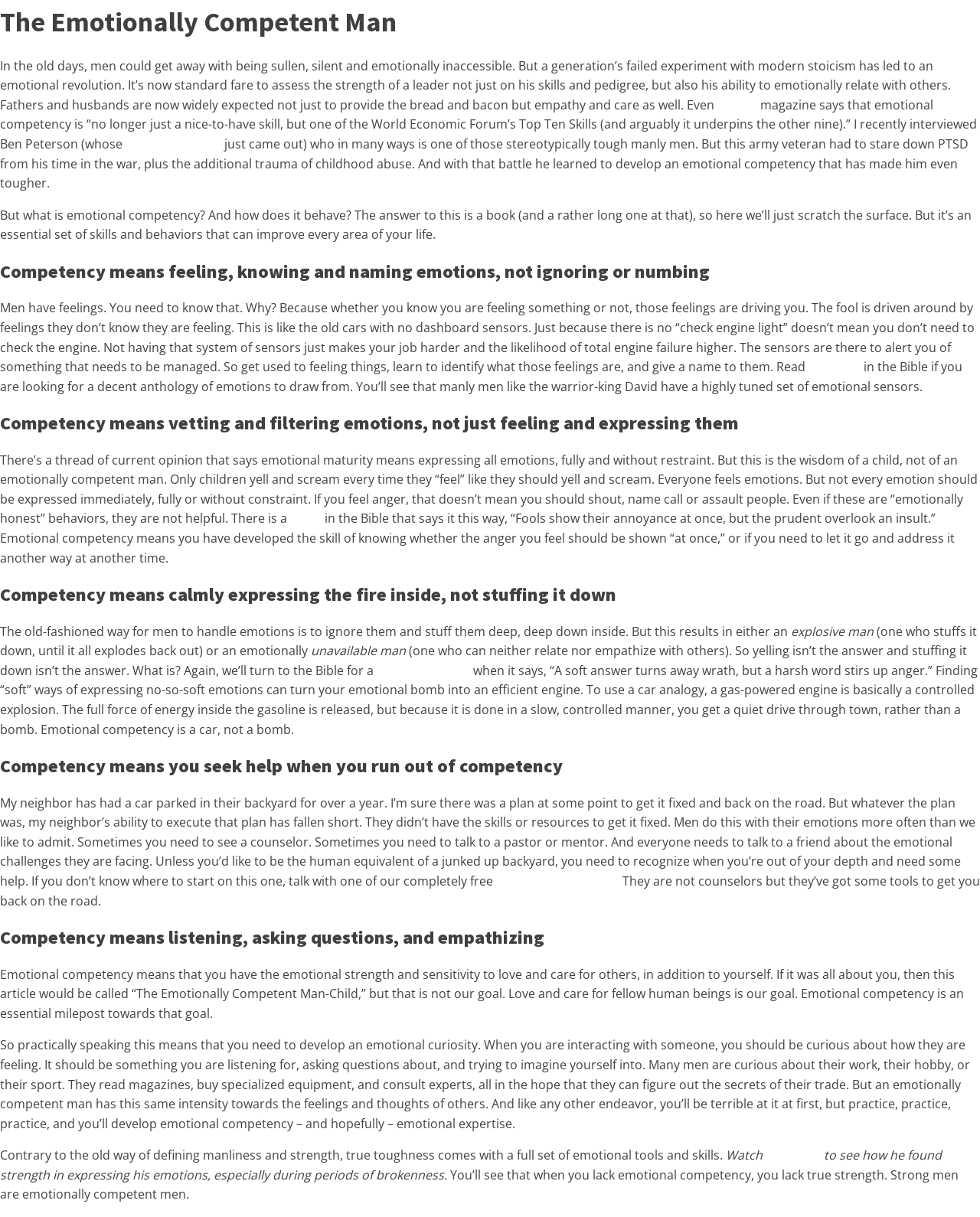Extract the bounding box of the UI element described as: "Forbes".

[0.732, 0.079, 0.773, 0.093]